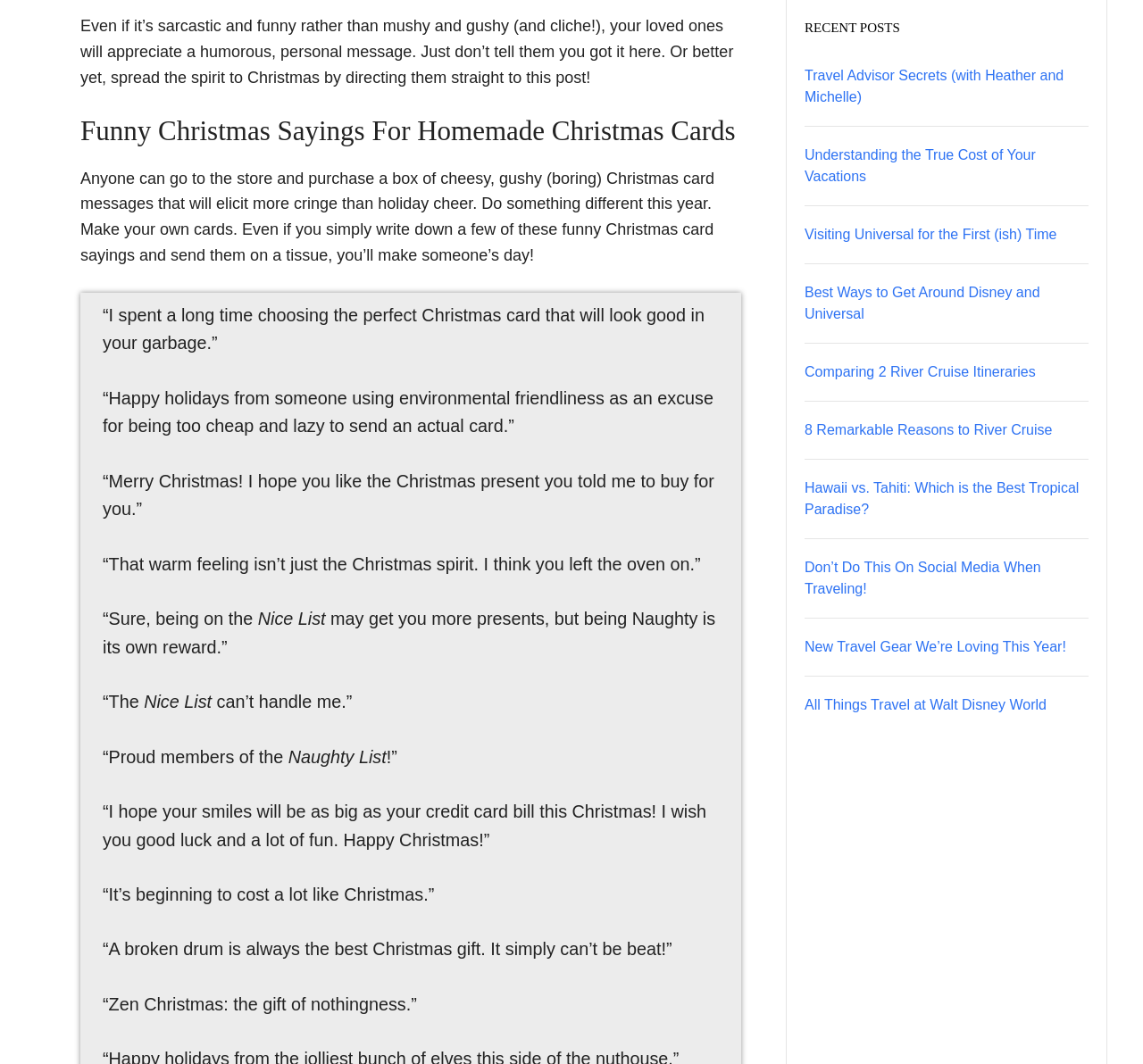Please specify the bounding box coordinates of the element that should be clicked to execute the given instruction: 'Explore 'CoSchedule - The #1 Marketing Calendar''. Ensure the coordinates are four float numbers between 0 and 1, expressed as [left, top, right, bottom].

[0.704, 0.723, 0.952, 0.99]